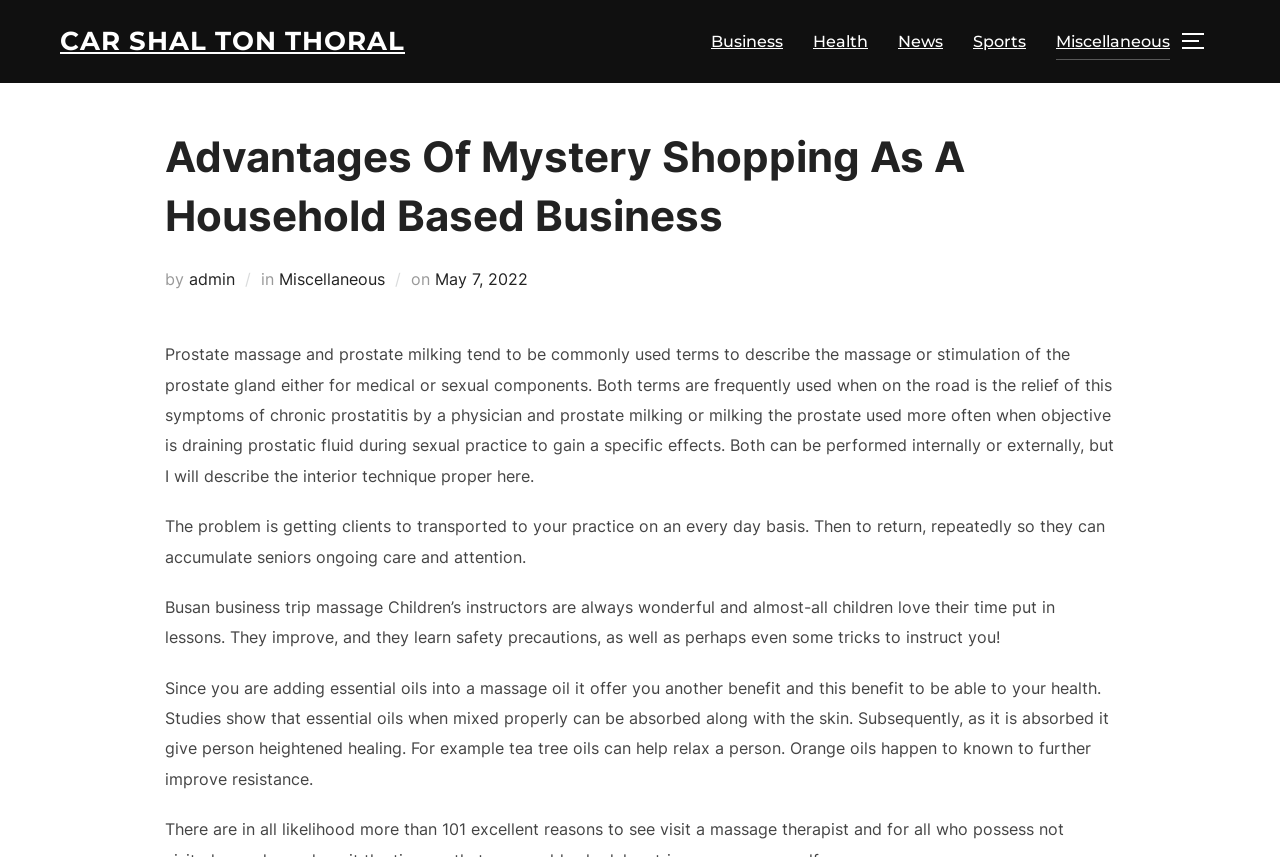Could you locate the bounding box coordinates for the section that should be clicked to accomplish this task: "Visit the 'Miscellaneous' category".

[0.825, 0.026, 0.914, 0.07]